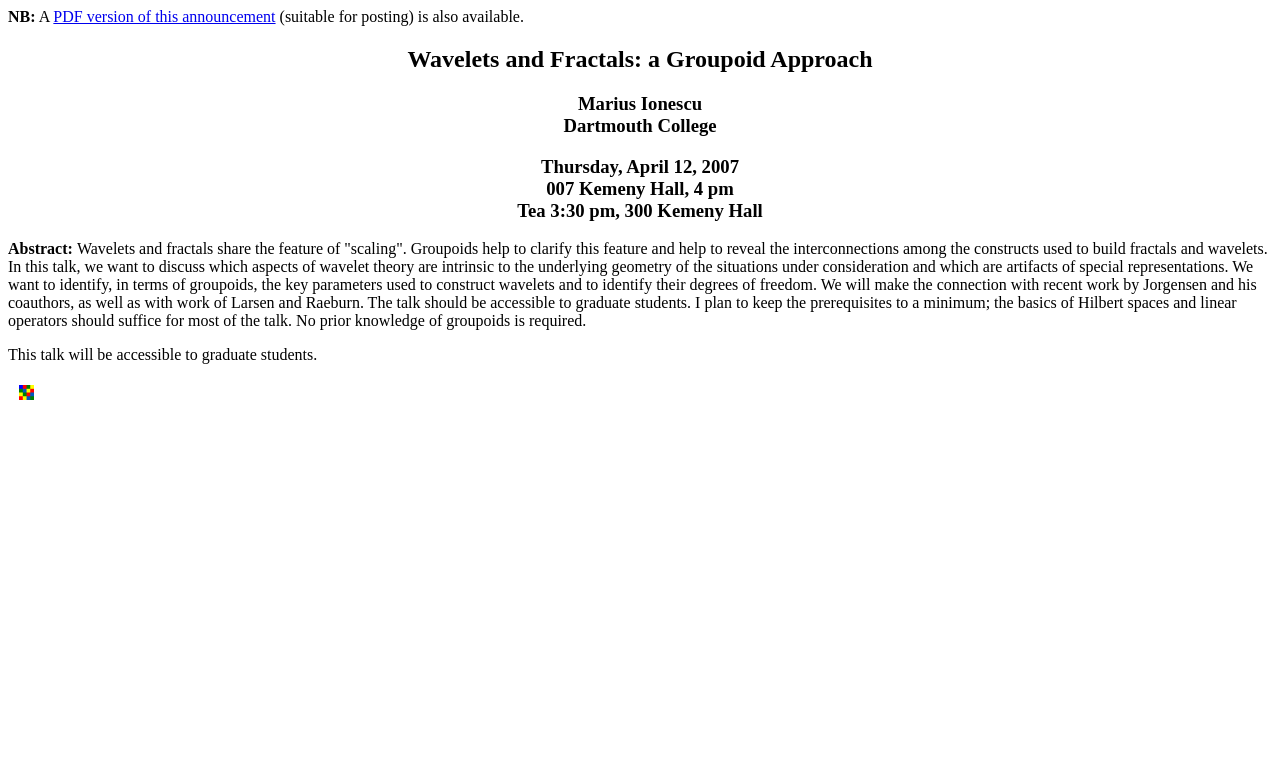What is the location of the talk?
Using the information presented in the image, please offer a detailed response to the question.

The location of the talk can be found in the heading element with bounding box coordinates [0.006, 0.201, 0.994, 0.287]. It is 'Thursday, April 12, 2007 007 Kemeny Hall, 4 pm Tea 3:30 pm, 300 Kemeny Hall', so the location is 007 Kemeny Hall.